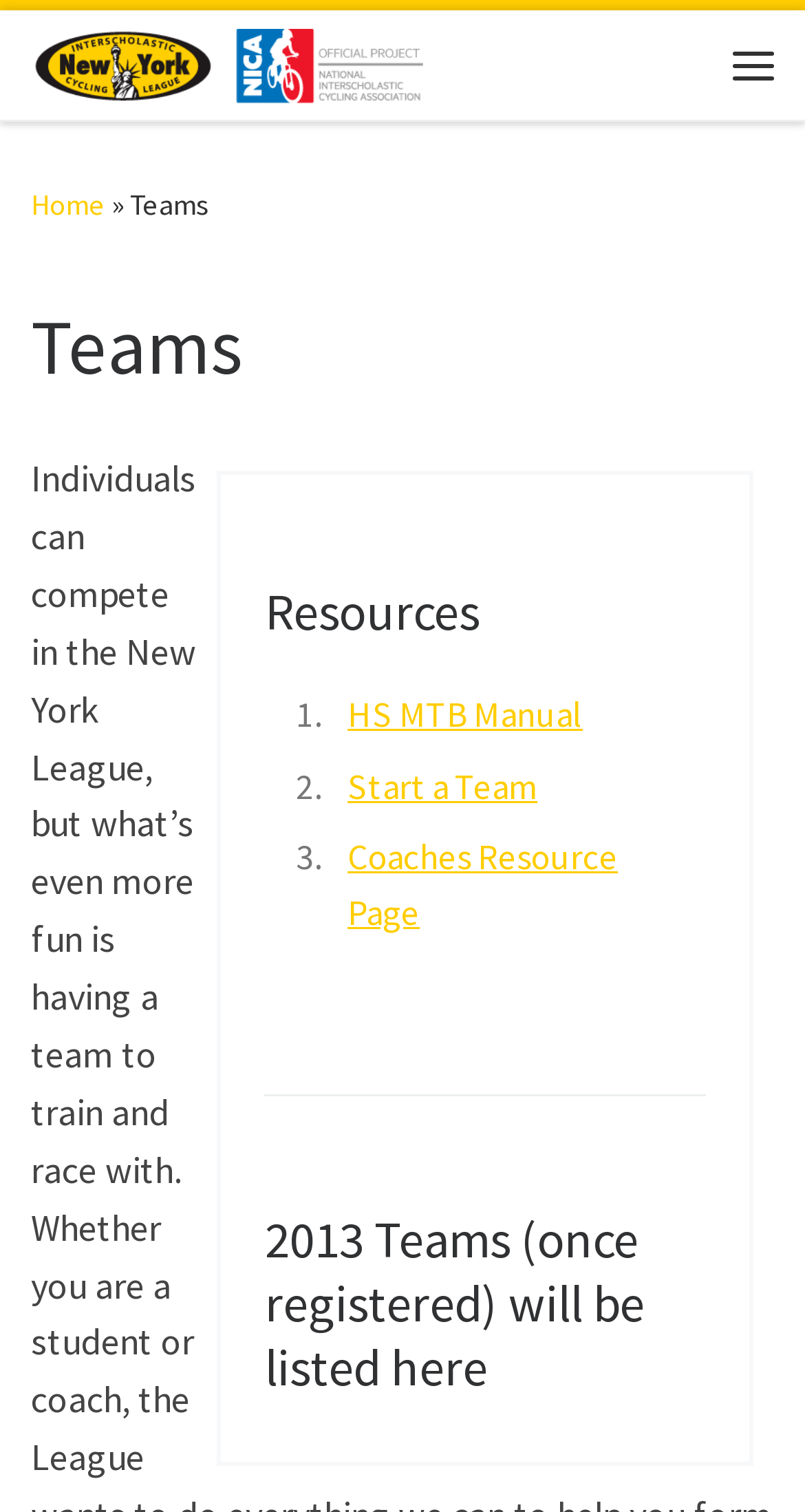Based on the image, provide a detailed response to the question:
What is the name of the manual mentioned on the webpage?

I found the answer by looking at the link under the 'Resources' section, which says 'HS MTB Manual'.